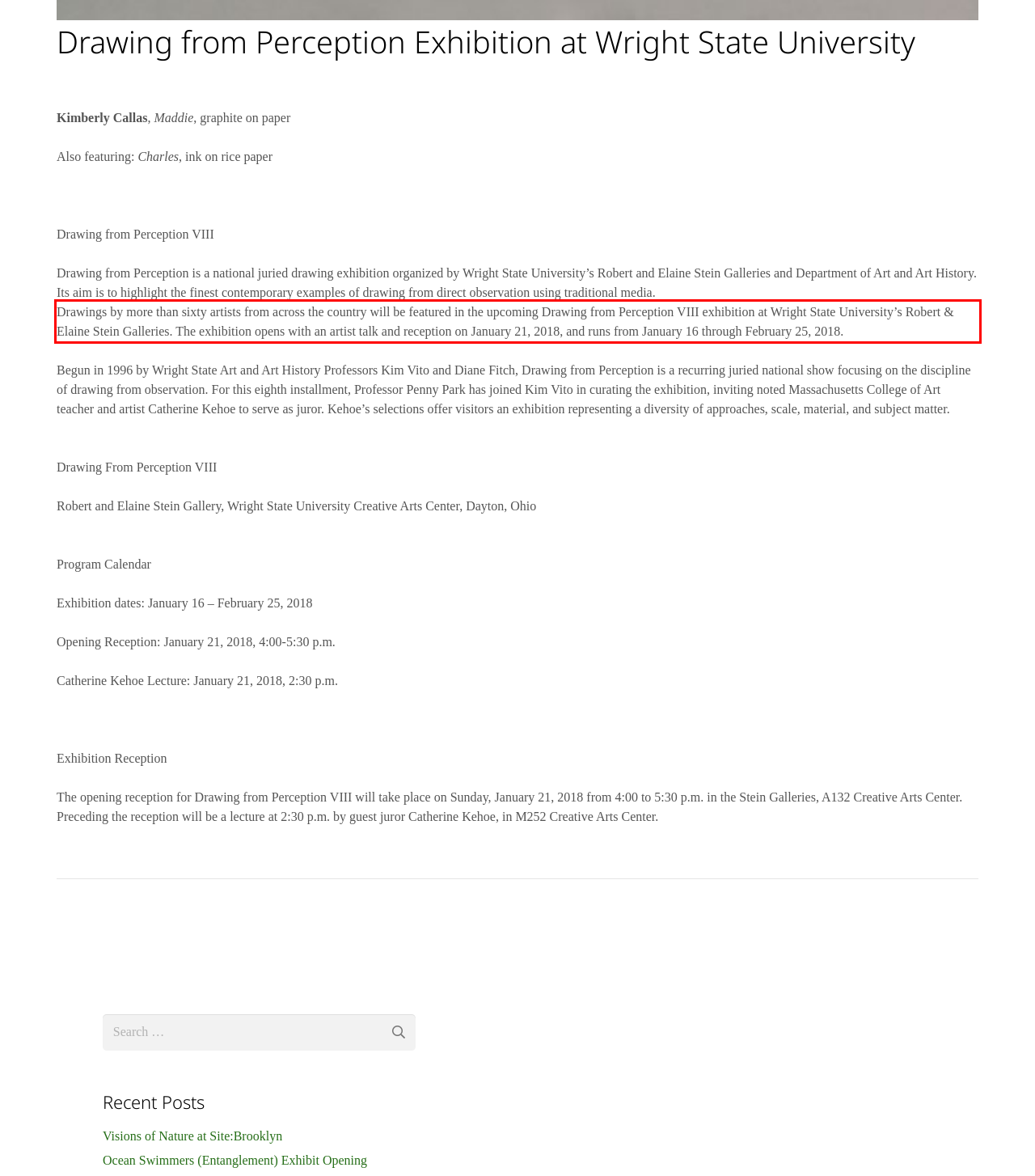From the screenshot of the webpage, locate the red bounding box and extract the text contained within that area.

Drawings by more than sixty artists from across the country will be featured in the upcoming Drawing from Perception VIII exhibition at Wright State University’s Robert & Elaine Stein Galleries. The exhibition opens with an artist talk and reception on January 21, 2018, and runs from January 16 through February 25, 2018.